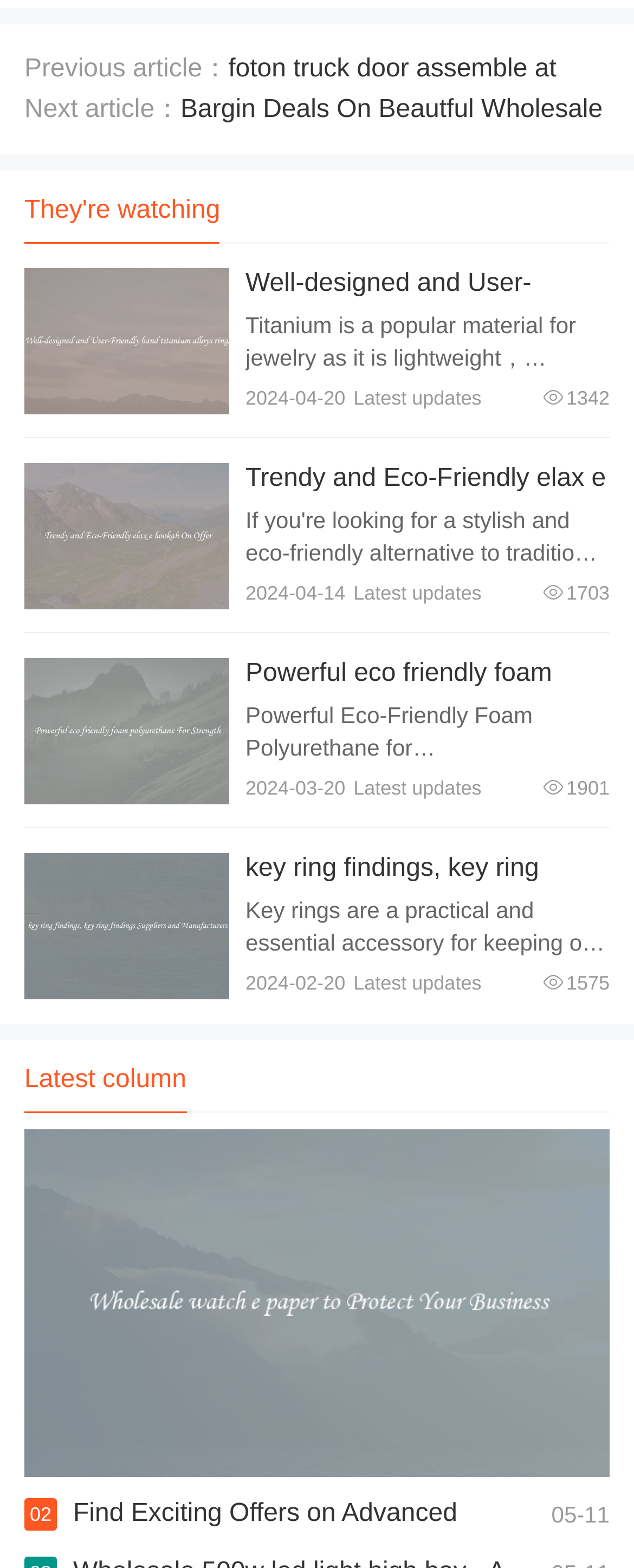Please identify the bounding box coordinates of the element's region that needs to be clicked to fulfill the following instruction: "View details of foton truck door assemble". The bounding box coordinates should consist of four float numbers between 0 and 1, i.e., [left, top, right, bottom].

[0.038, 0.171, 0.362, 0.264]